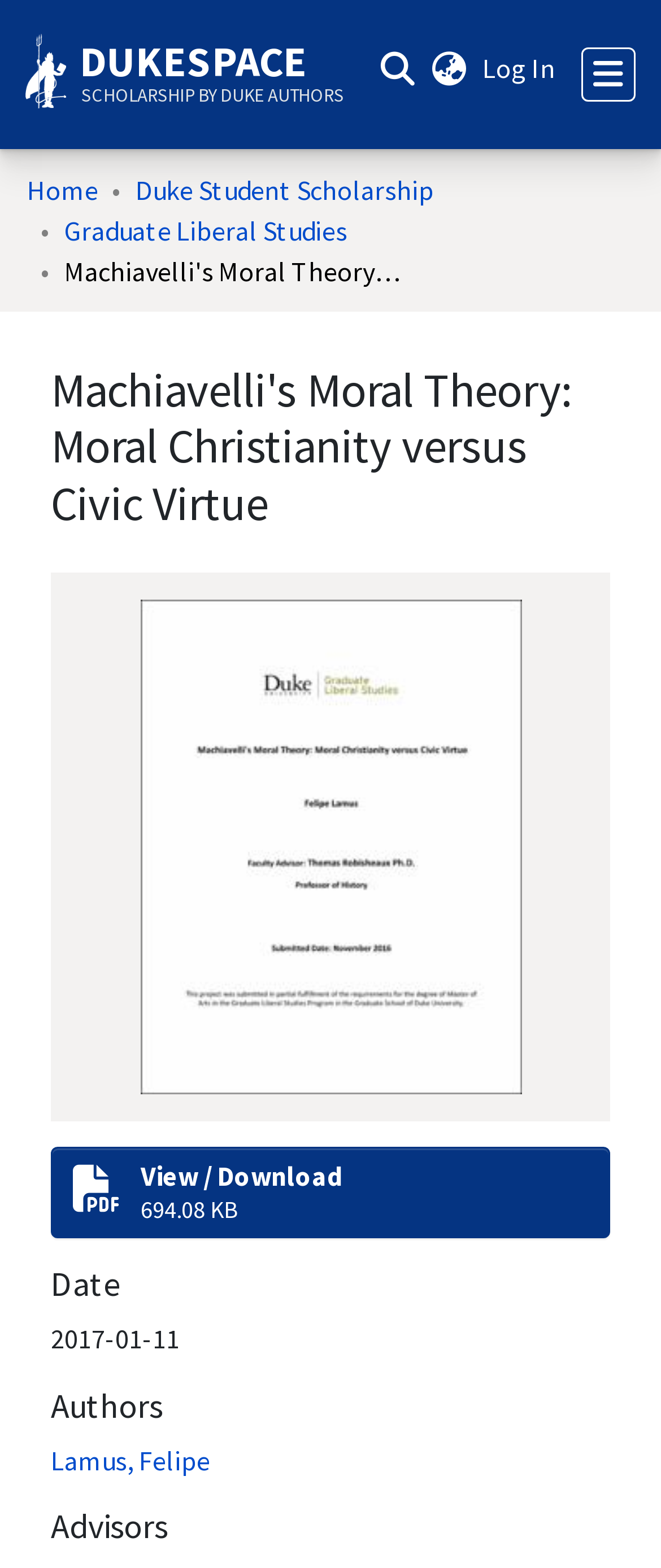Find the main header of the webpage and produce its text content.

Machiavelli's Moral Theory: Moral Christianity versus Civic Virtue